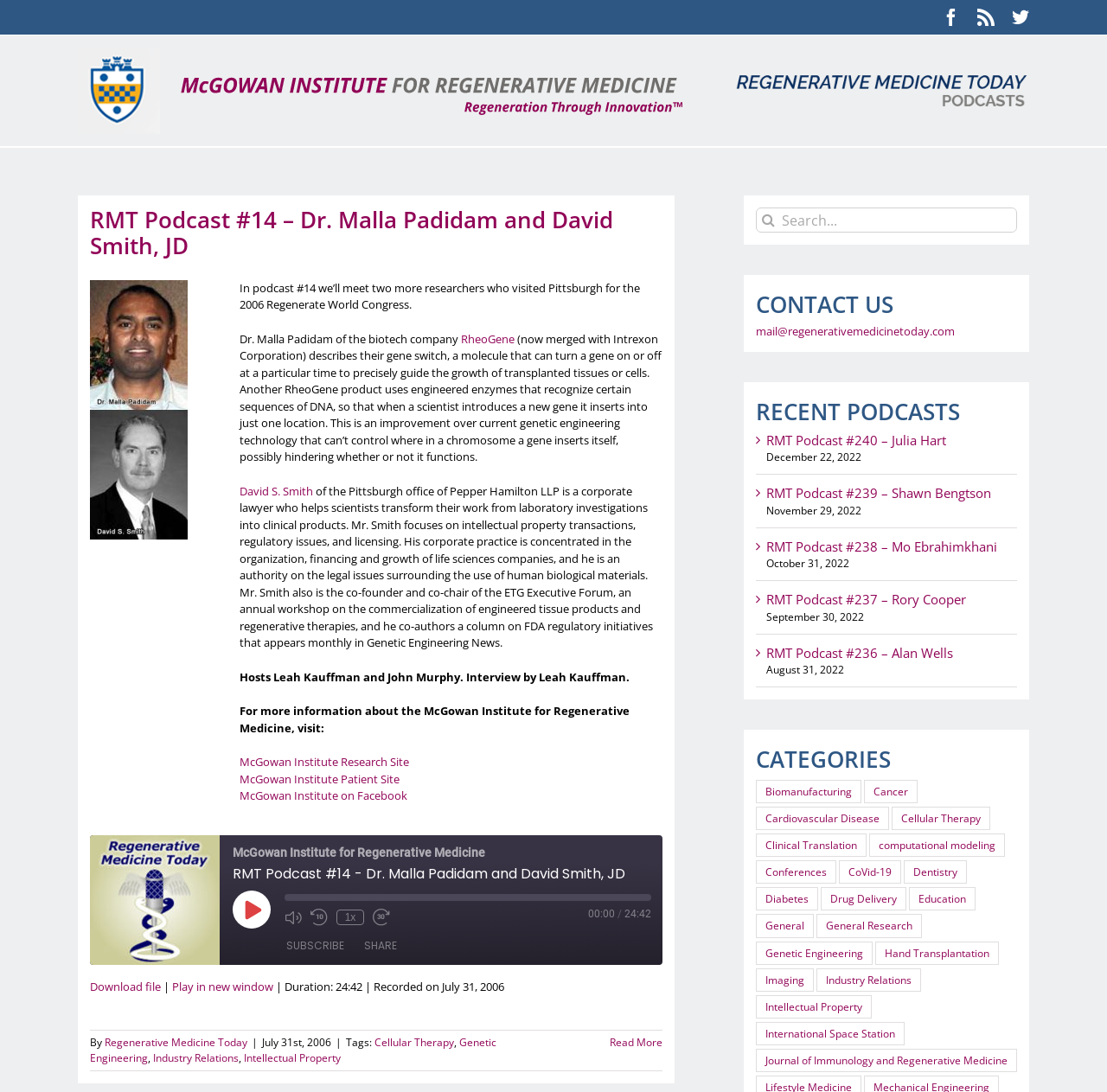Locate the bounding box coordinates of the clickable region necessary to complete the following instruction: "Share the podcast on Facebook". Provide the coordinates in the format of four float numbers between 0 and 1, i.e., [left, top, right, bottom].

[0.157, 0.904, 0.18, 0.928]